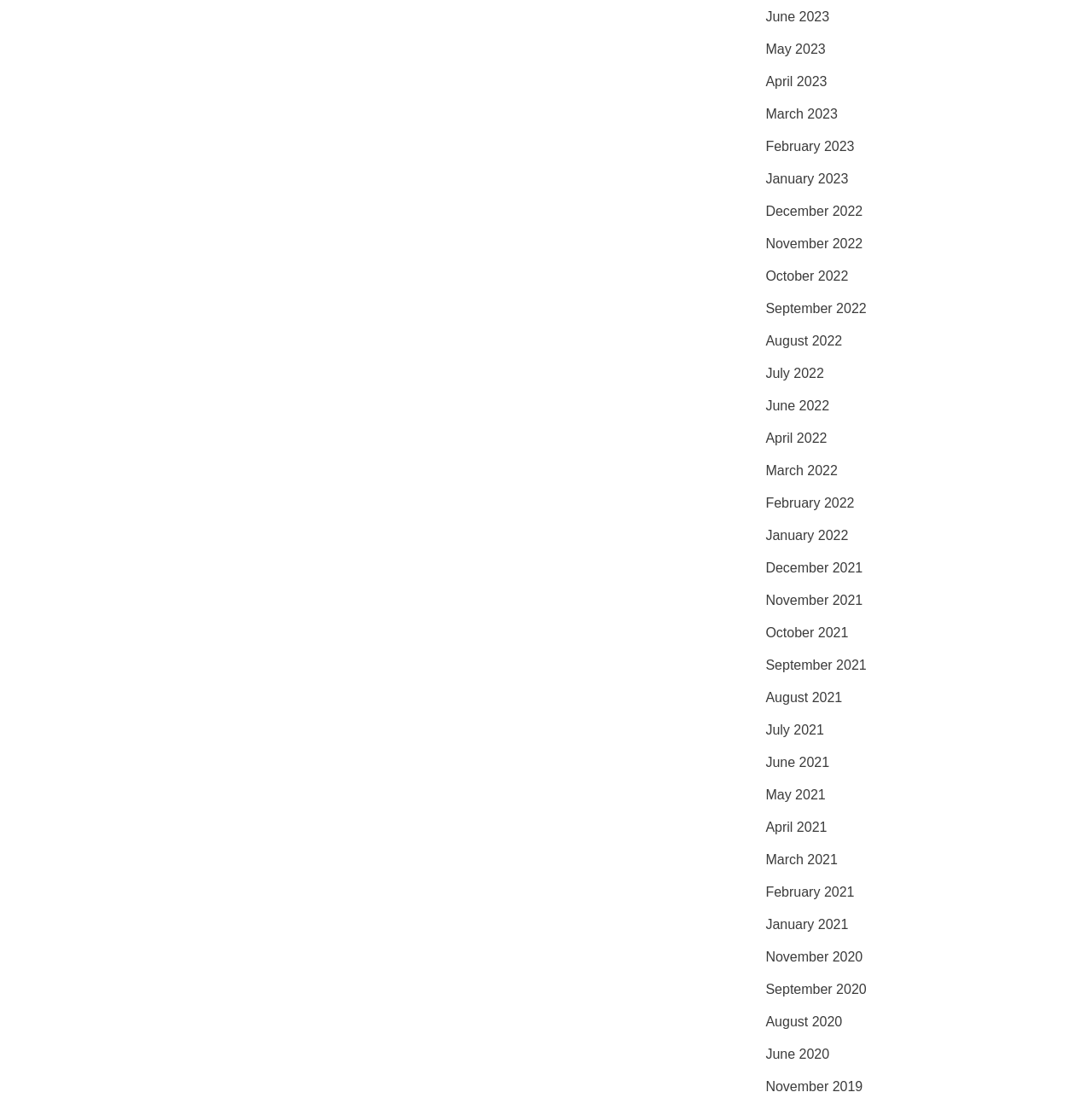Please answer the following question as detailed as possible based on the image: 
Is there a link for May 2020?

I can search the list of links and find that there is no link for May 2020. The closest links are June 2020 and November 2019.